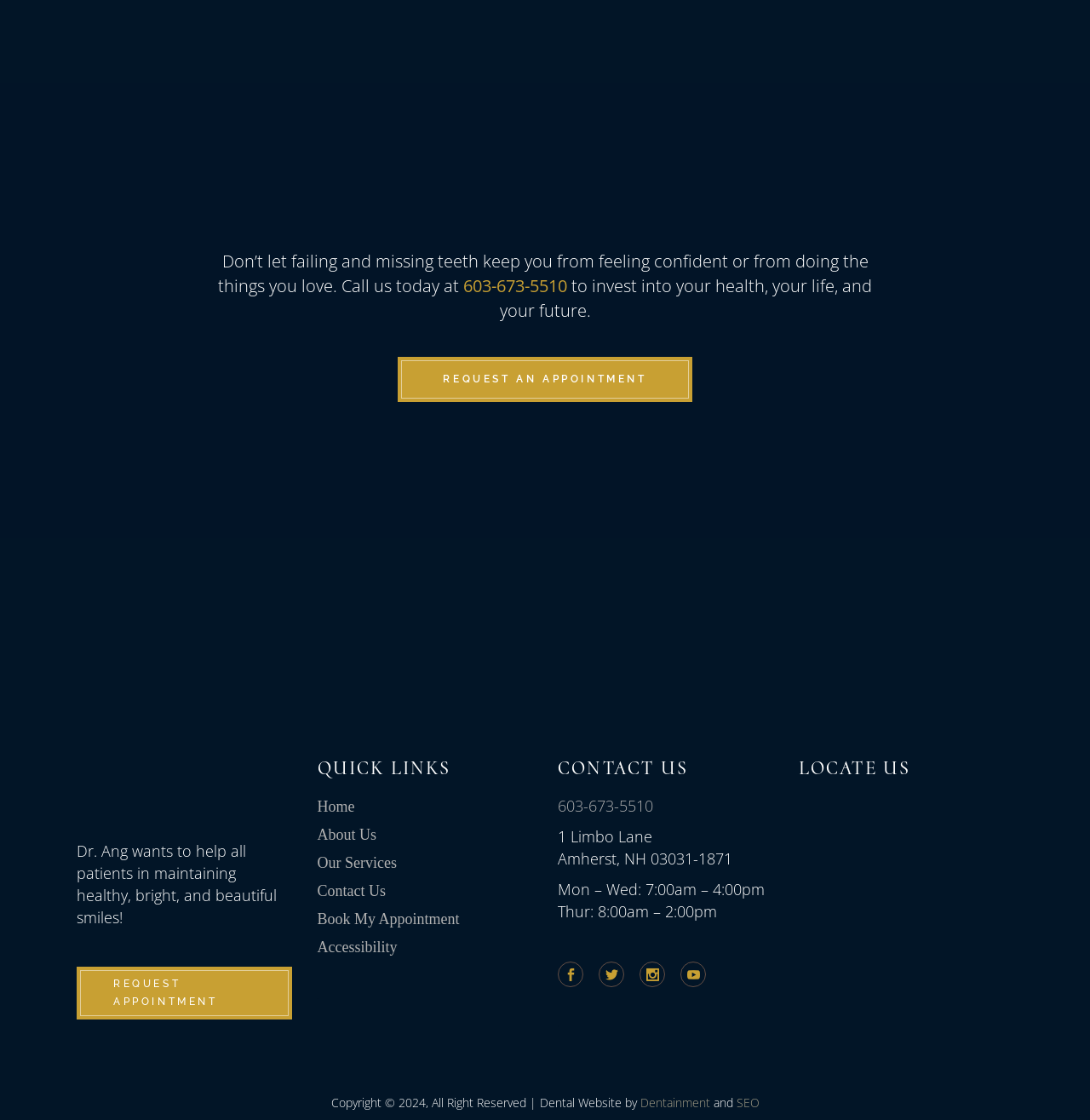Determine the bounding box coordinates for the UI element matching this description: "WordPress".

None